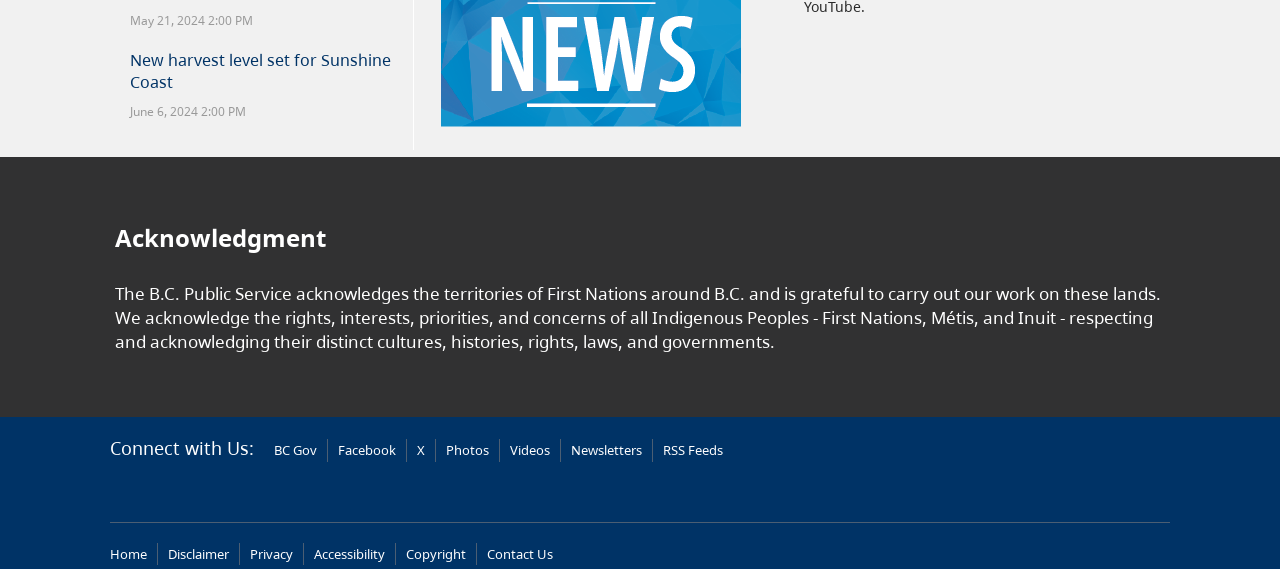Identify the bounding box coordinates for the element you need to click to achieve the following task: "Read news about new harvest level set for Sunshine Coast". The coordinates must be four float values ranging from 0 to 1, formatted as [left, top, right, bottom].

[0.102, 0.087, 0.305, 0.164]